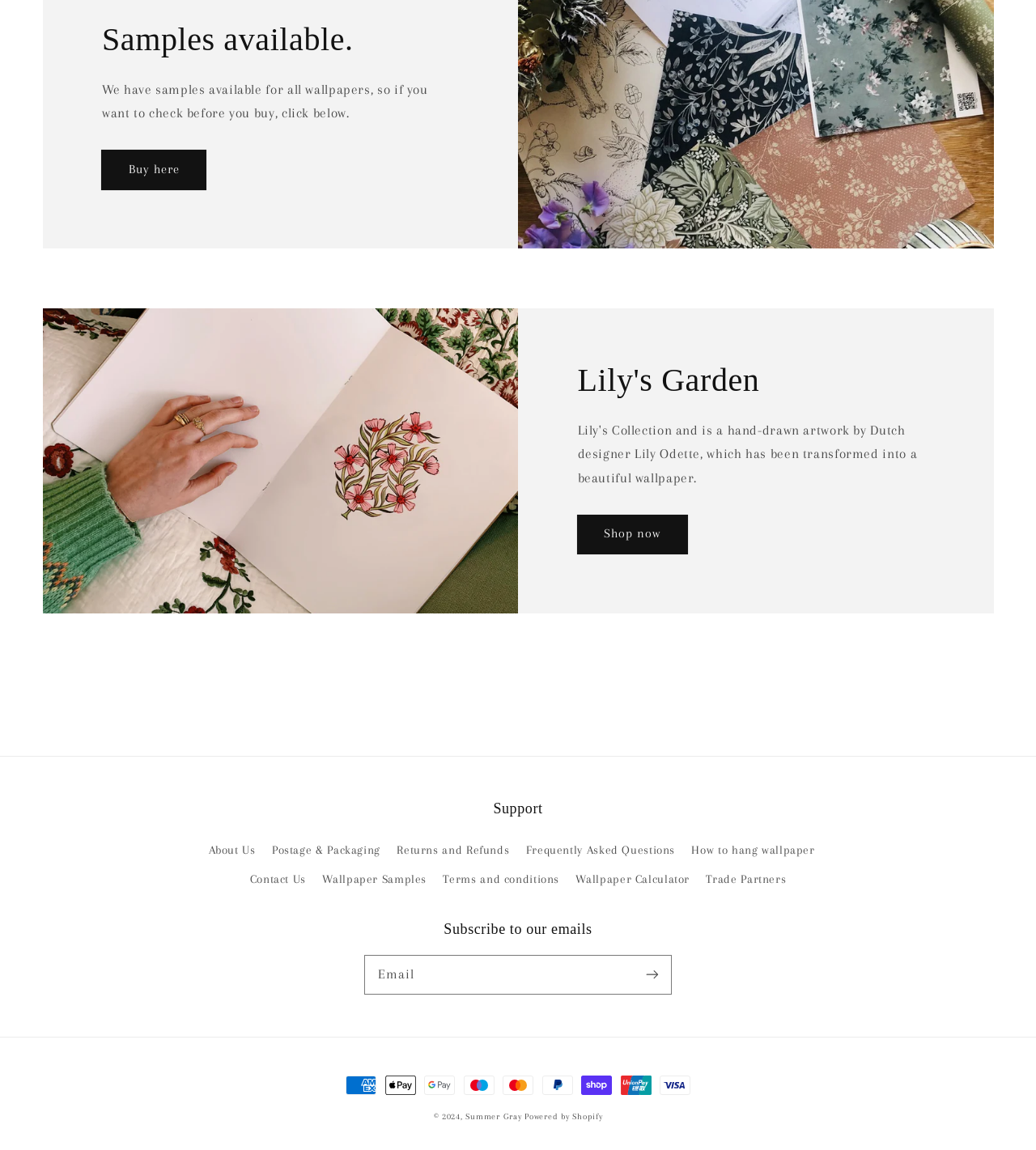Show the bounding box coordinates for the element that needs to be clicked to execute the following instruction: "Buy wallpaper". Provide the coordinates in the form of four float numbers between 0 and 1, i.e., [left, top, right, bottom].

[0.098, 0.131, 0.199, 0.164]